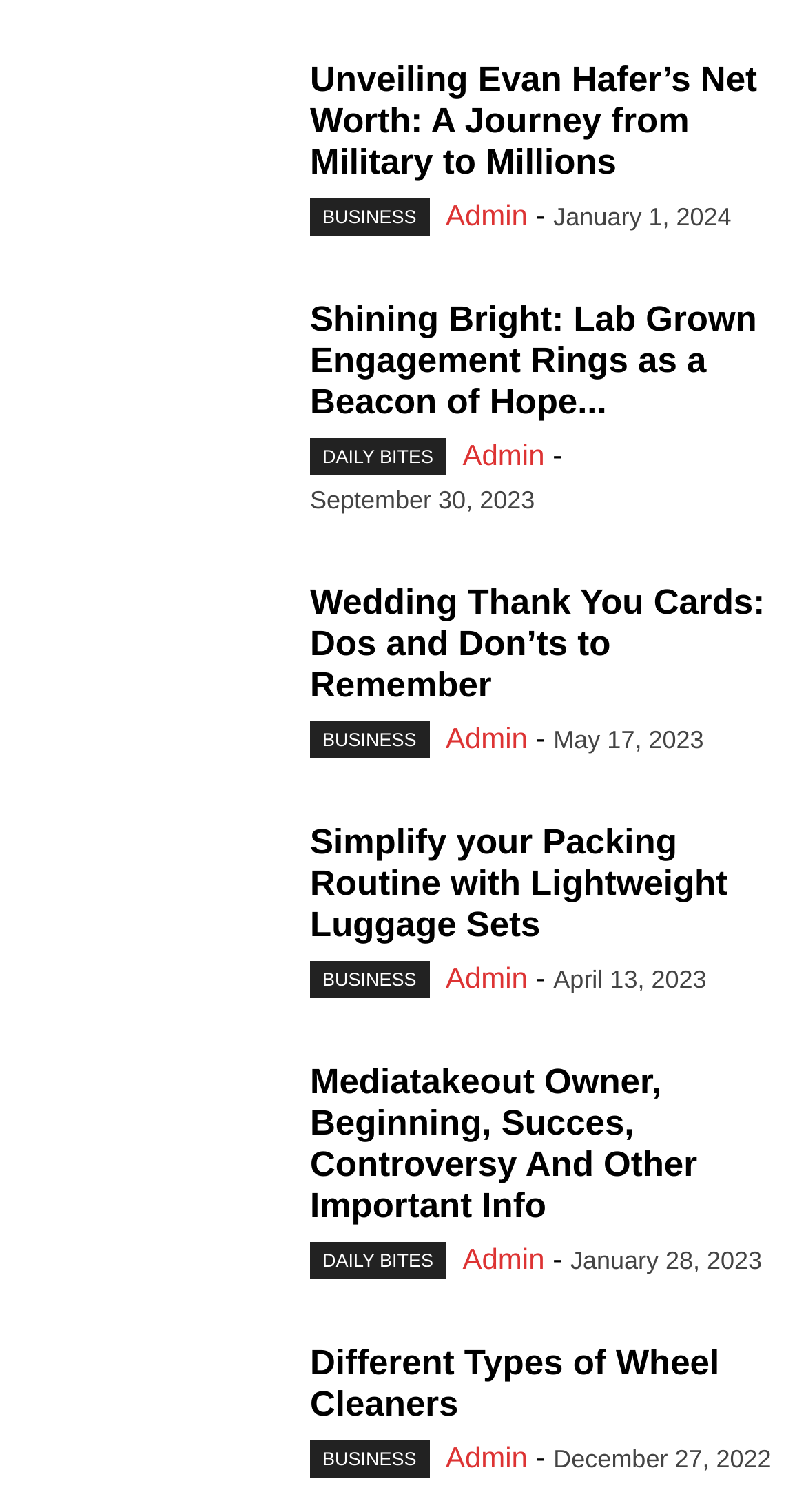How many types of wheel cleaners are discussed in the last article?
Answer with a single word or phrase by referring to the visual content.

Different types